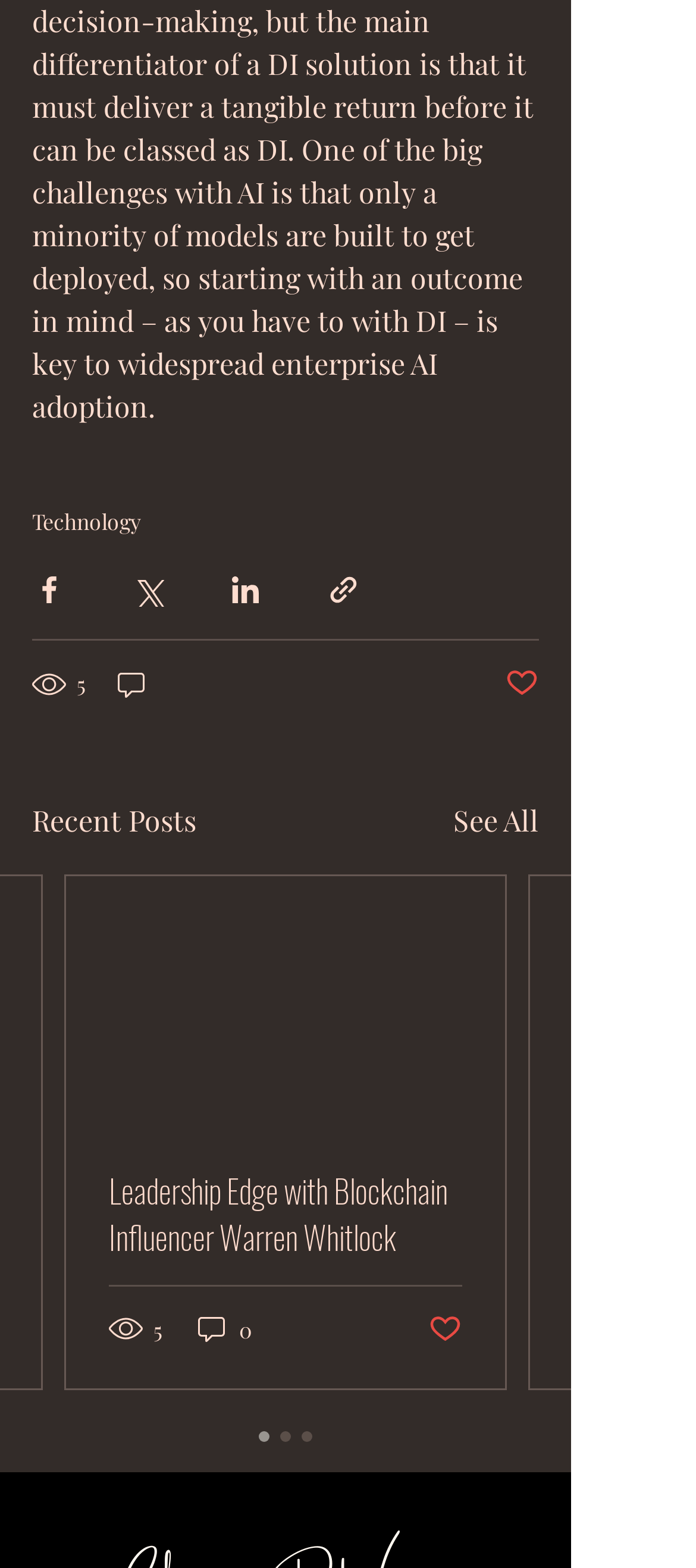Show the bounding box coordinates of the element that should be clicked to complete the task: "View the post tagged with biodiversity".

None